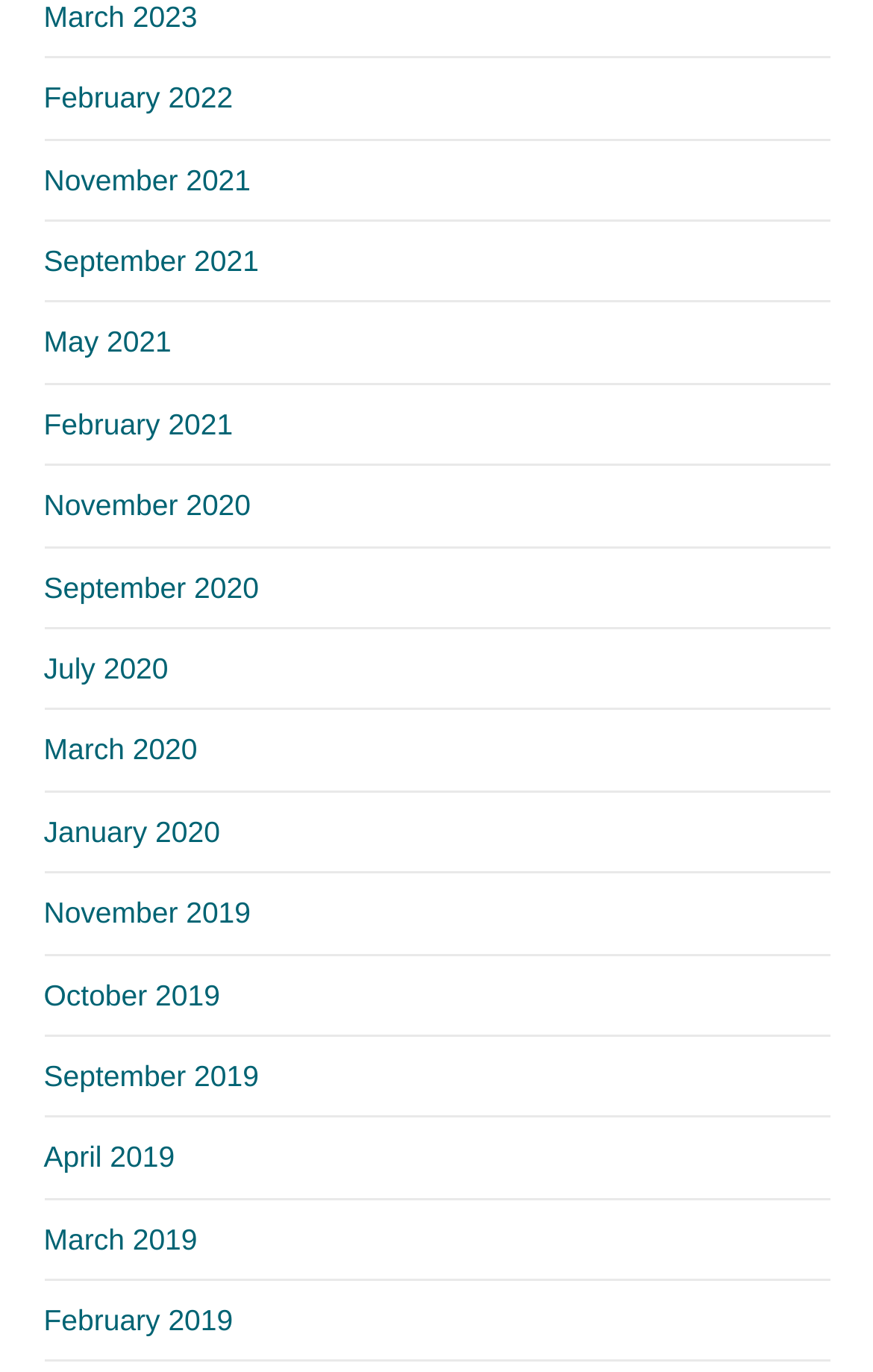Please identify the bounding box coordinates of the element on the webpage that should be clicked to follow this instruction: "view February 2022". The bounding box coordinates should be given as four float numbers between 0 and 1, formatted as [left, top, right, bottom].

[0.05, 0.059, 0.267, 0.084]